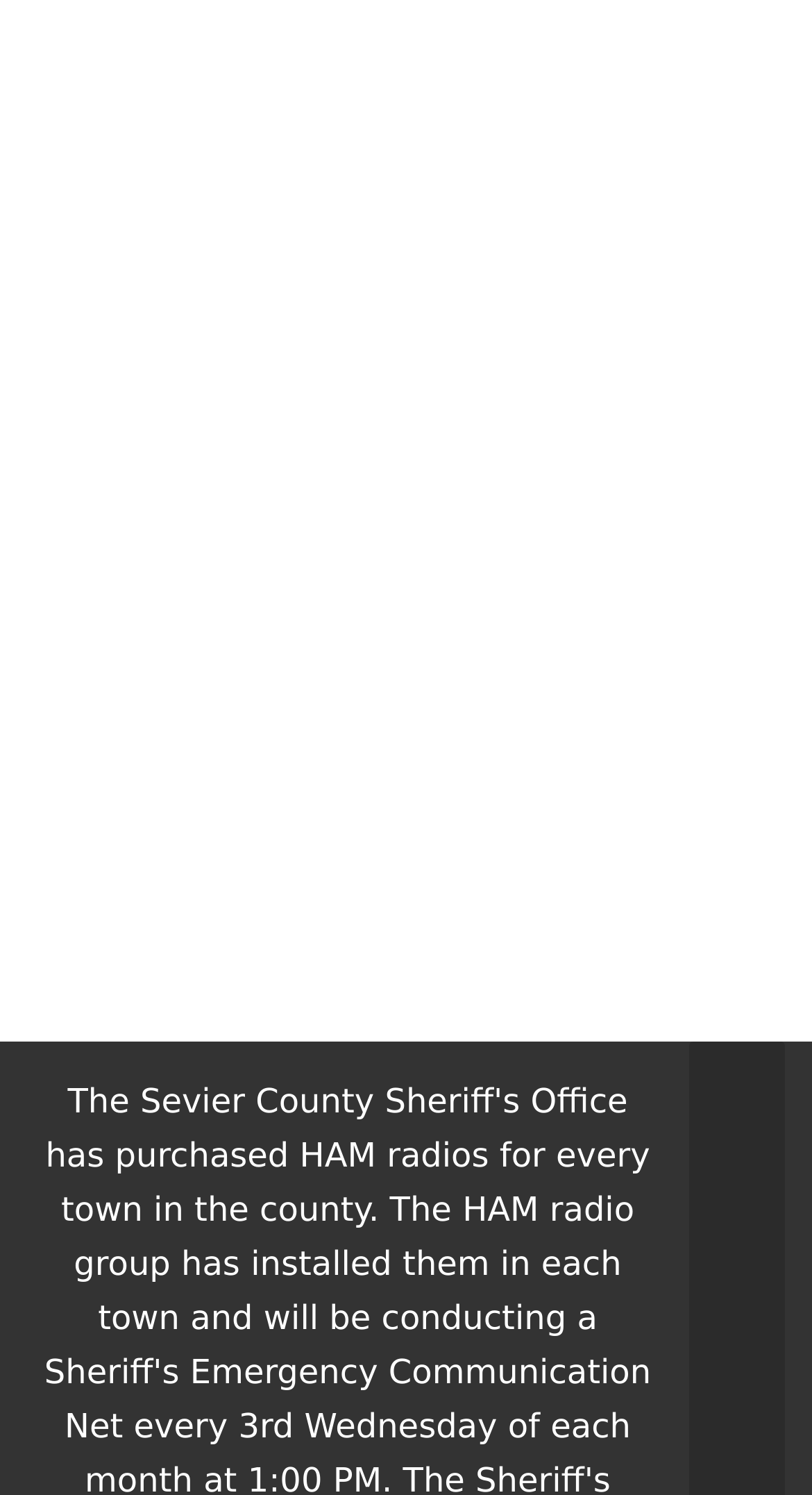Using the element description: "Main Menu", determine the bounding box coordinates for the specified UI element. The coordinates should be four float numbers between 0 and 1, [left, top, right, bottom].

[0.845, 0.757, 0.949, 0.814]